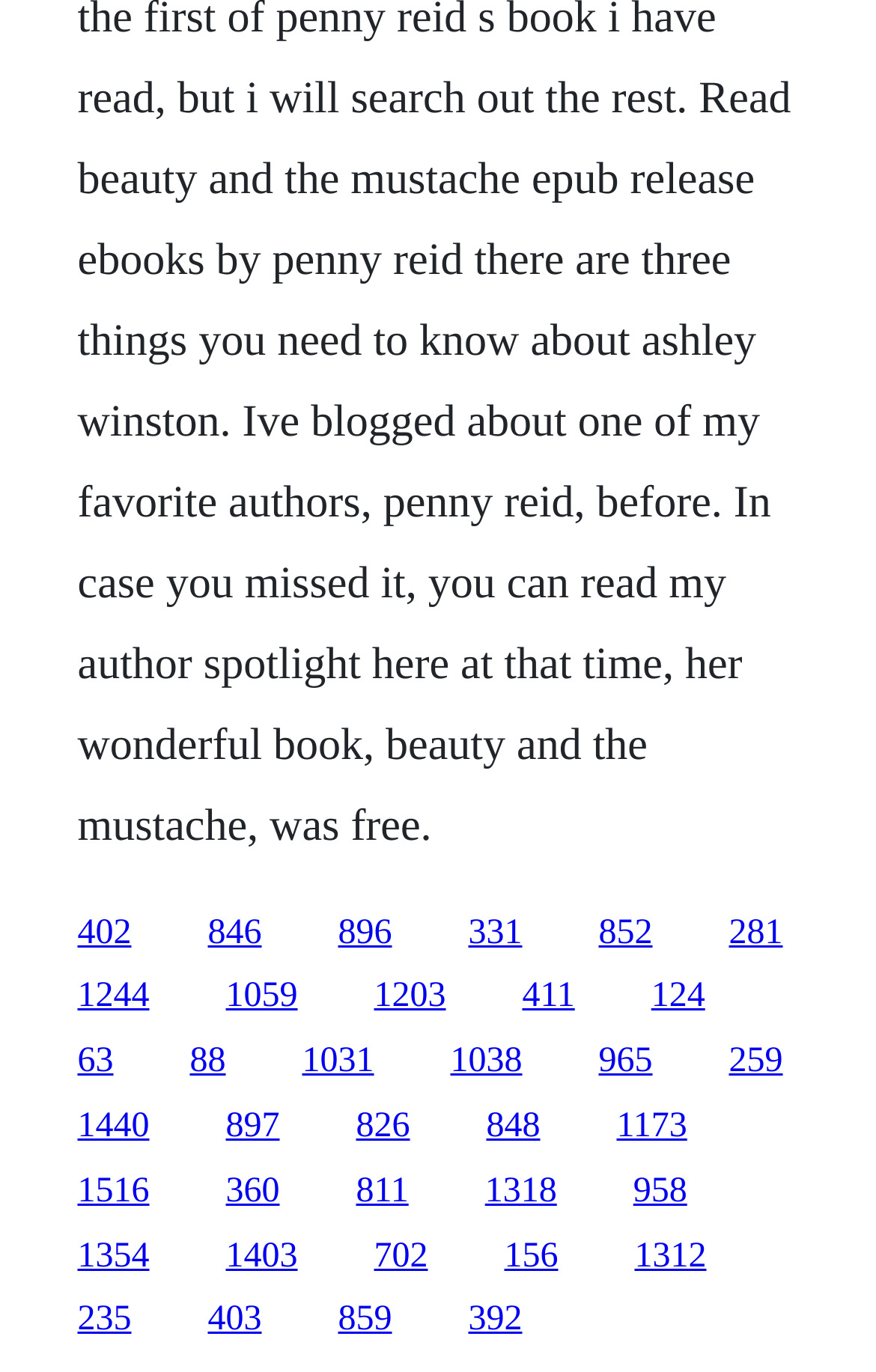Identify the bounding box coordinates of the area that should be clicked in order to complete the given instruction: "go to the last link on the first row". The bounding box coordinates should be four float numbers between 0 and 1, i.e., [left, top, right, bottom].

[0.832, 0.665, 0.894, 0.693]